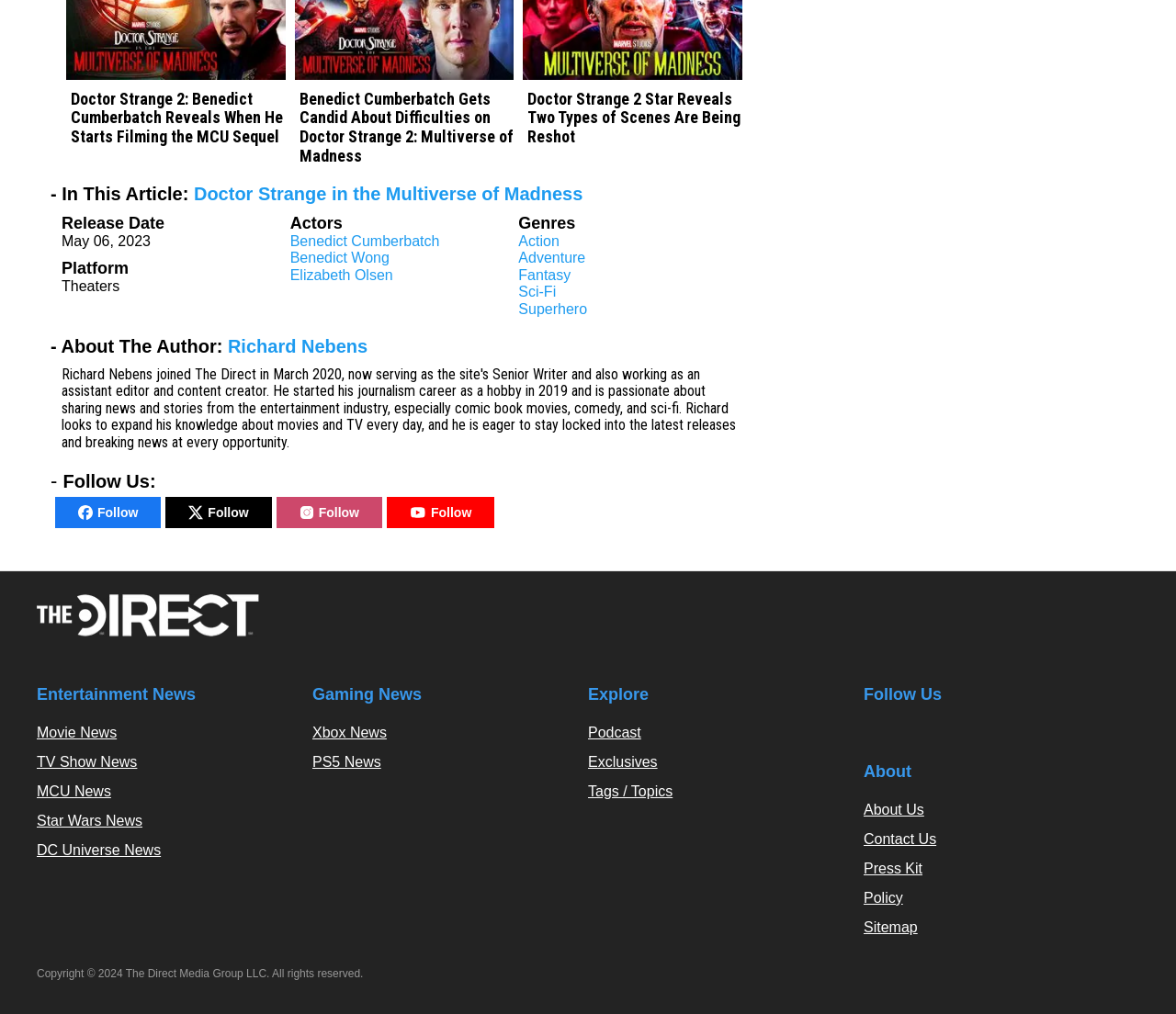Please indicate the bounding box coordinates for the clickable area to complete the following task: "Read about the author Richard Nebens". The coordinates should be specified as four float numbers between 0 and 1, i.e., [left, top, right, bottom].

[0.194, 0.332, 0.313, 0.351]